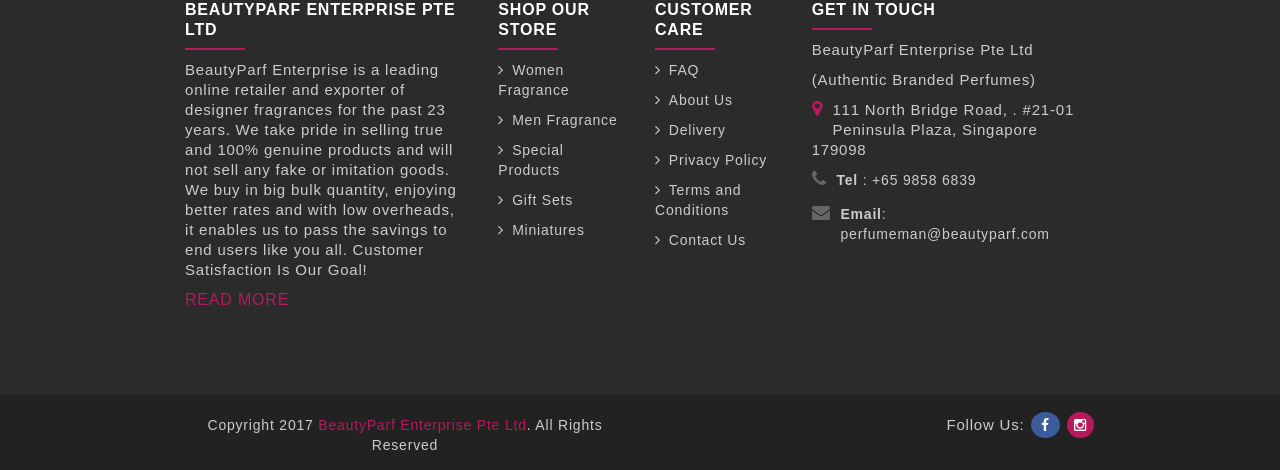How many links are there in the footer section?
Refer to the image and provide a one-word or short phrase answer.

9